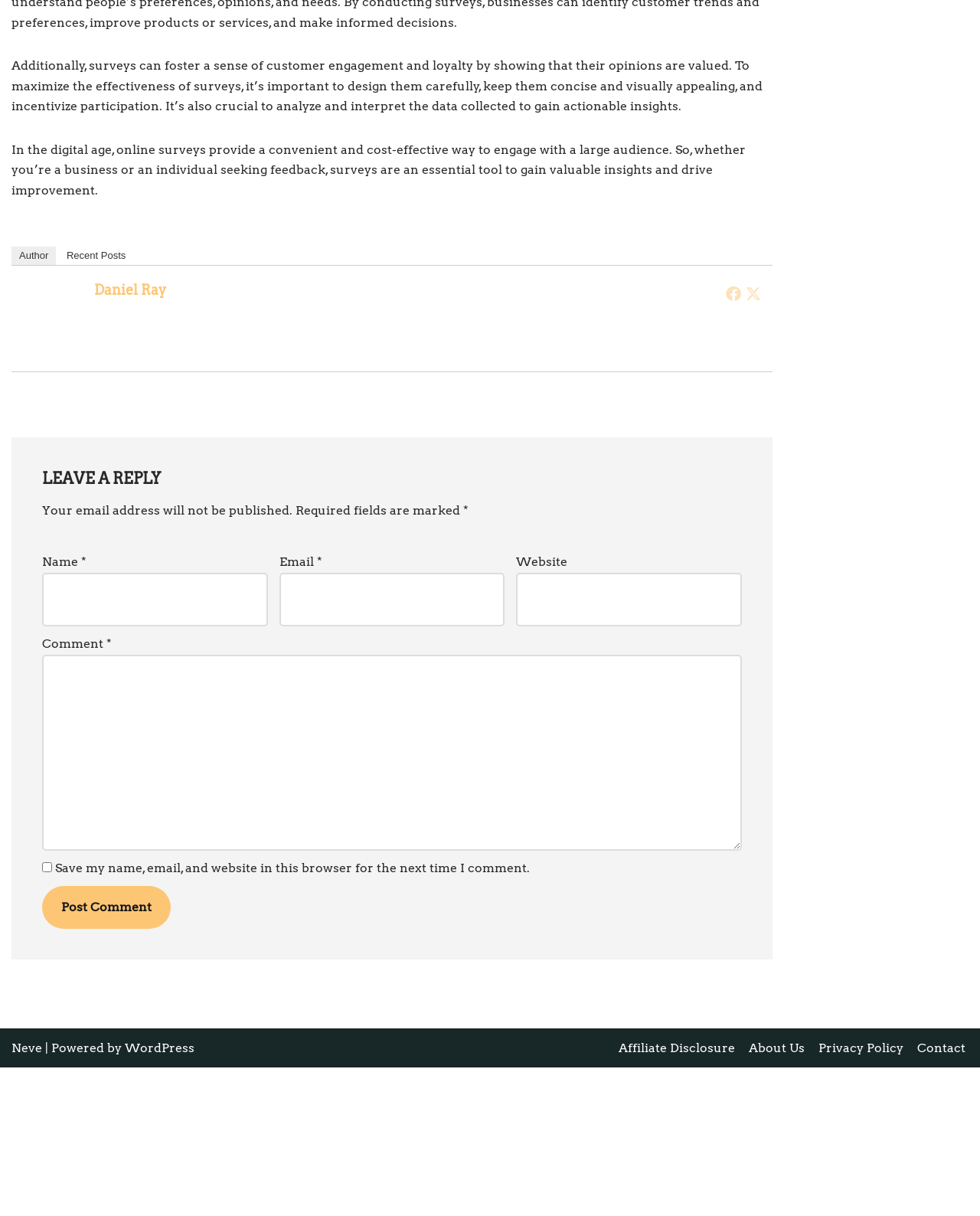Find the bounding box coordinates of the element to click in order to complete this instruction: "Click on the 'Post Comment' button". The bounding box coordinates must be four float numbers between 0 and 1, denoted as [left, top, right, bottom].

[0.043, 0.851, 0.174, 0.886]